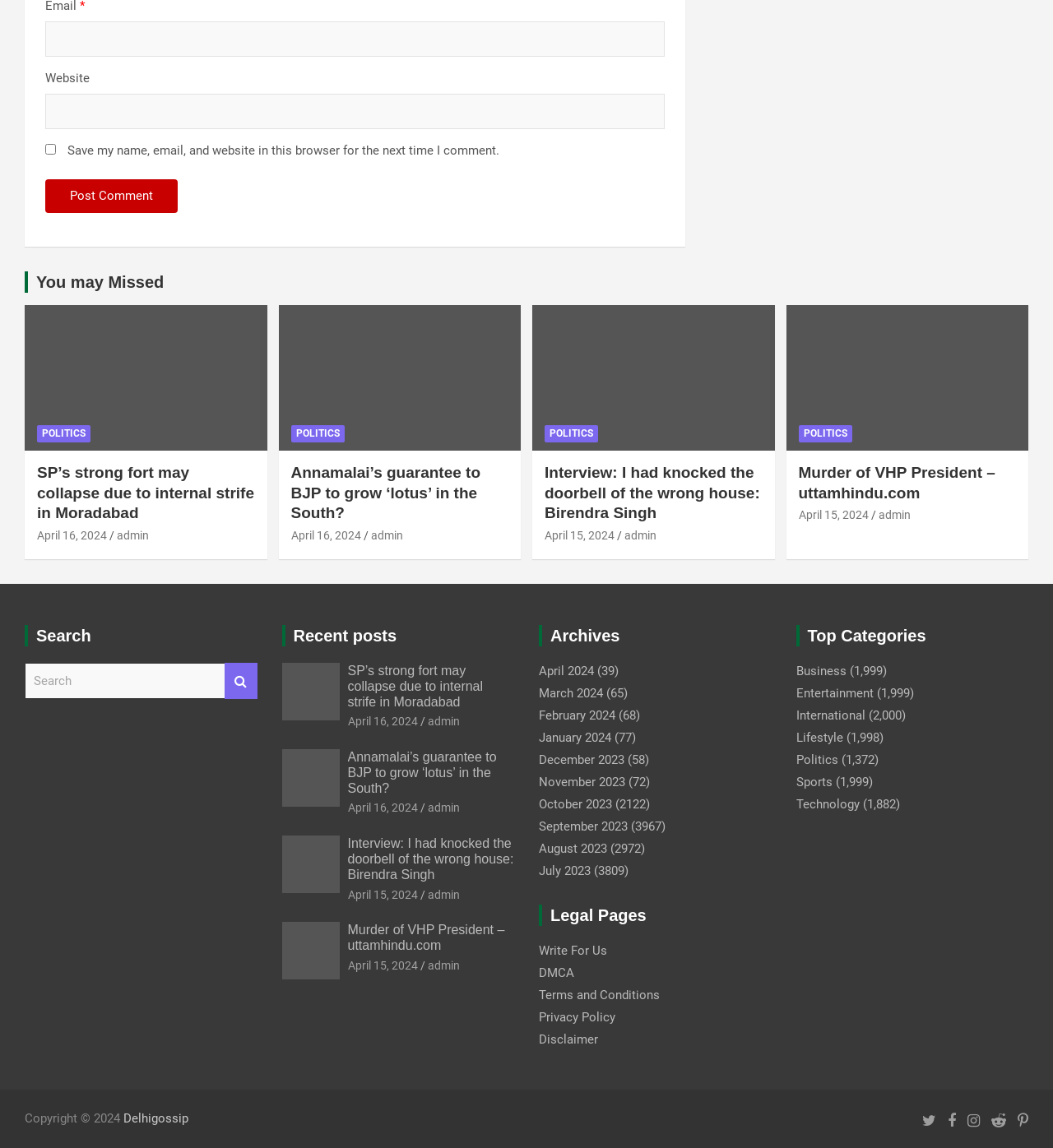Give a one-word or one-phrase response to the question: 
What are the categories of posts on this webpage?

Politics